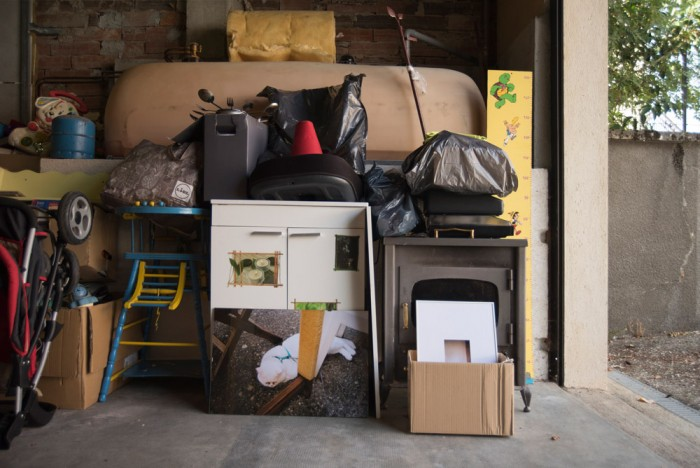Offer an in-depth caption for the image presented.

The image features a cluttered garage space filled with various items stacked haphazardly. In the foreground, there is a prominent white cabinet with a peculiar image attached to its front, depicting an ice cream cone resting on a surface. Surrounding the cabinet are several black trash bags, a heap of furniture, and a tall office chair, all nestled amidst boxes and a colorful children's storage unit. In the background, a large, beige object resembling a water tank is partially visible, along with a faint glimpse of the outdoors through an open garage door, suggesting a mix of indoor and outdoor elements. The scene captures the essence of a busy storage area, illustrating a blend of everyday items and a touch of whimsy with the illustrated decor.